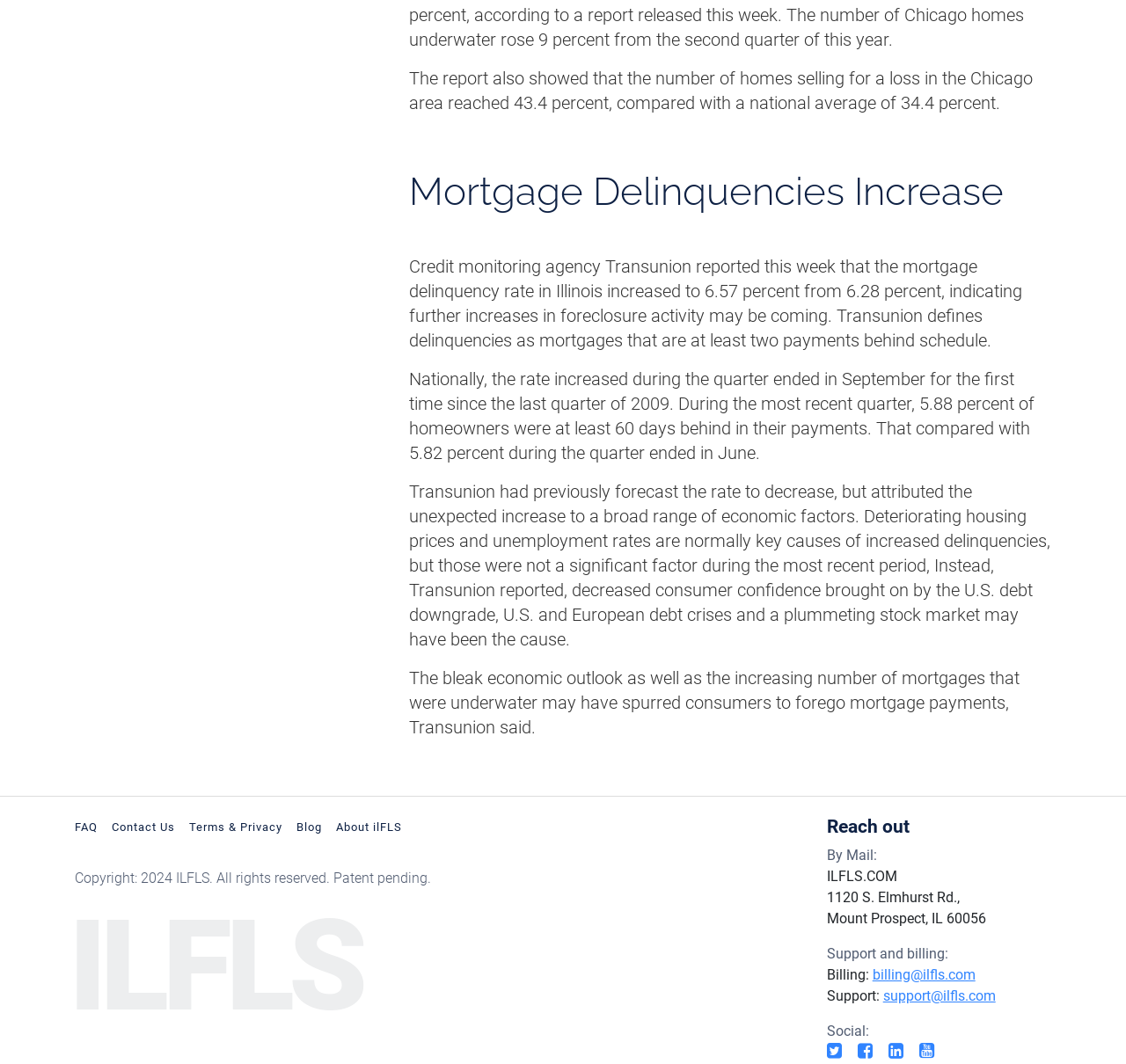Identify the bounding box for the UI element that is described as follows: "support@ilfls.com".

[0.784, 0.928, 0.884, 0.944]